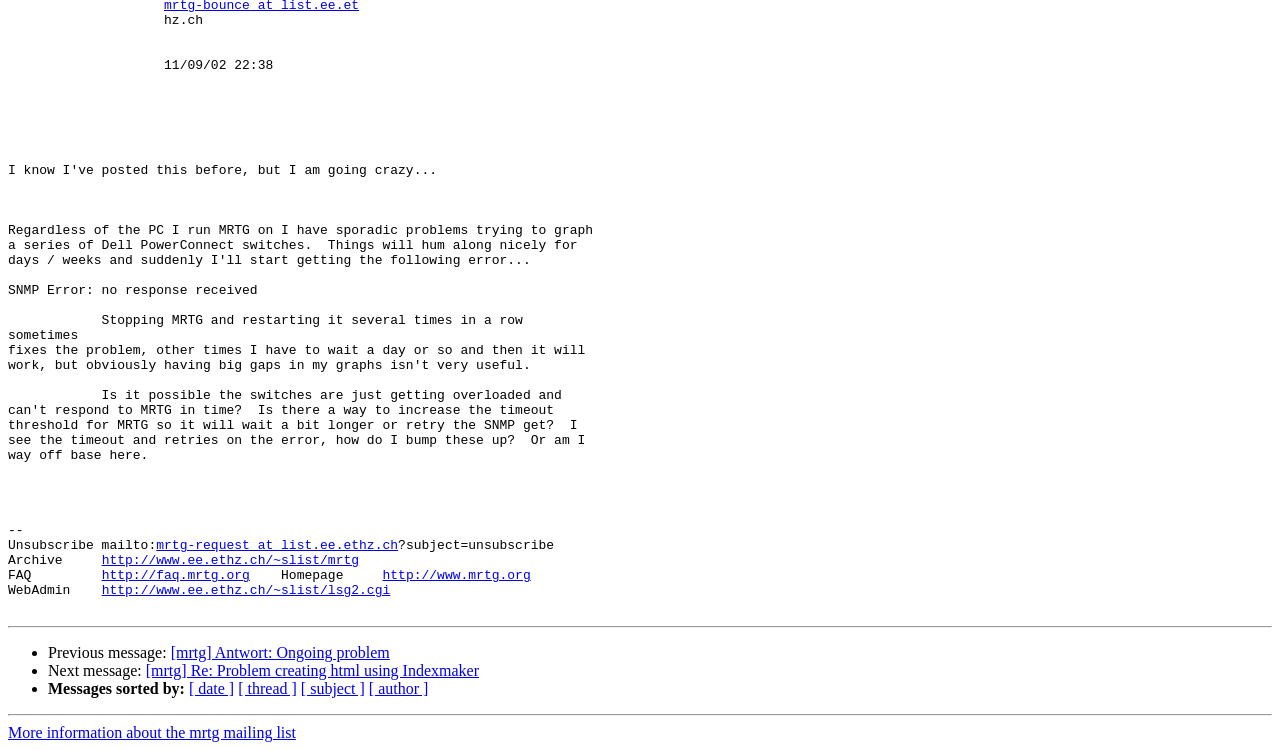Give the bounding box coordinates for the element described as: "[mrtg] Antwort: Ongoing problem".

[0.133, 0.859, 0.304, 0.882]